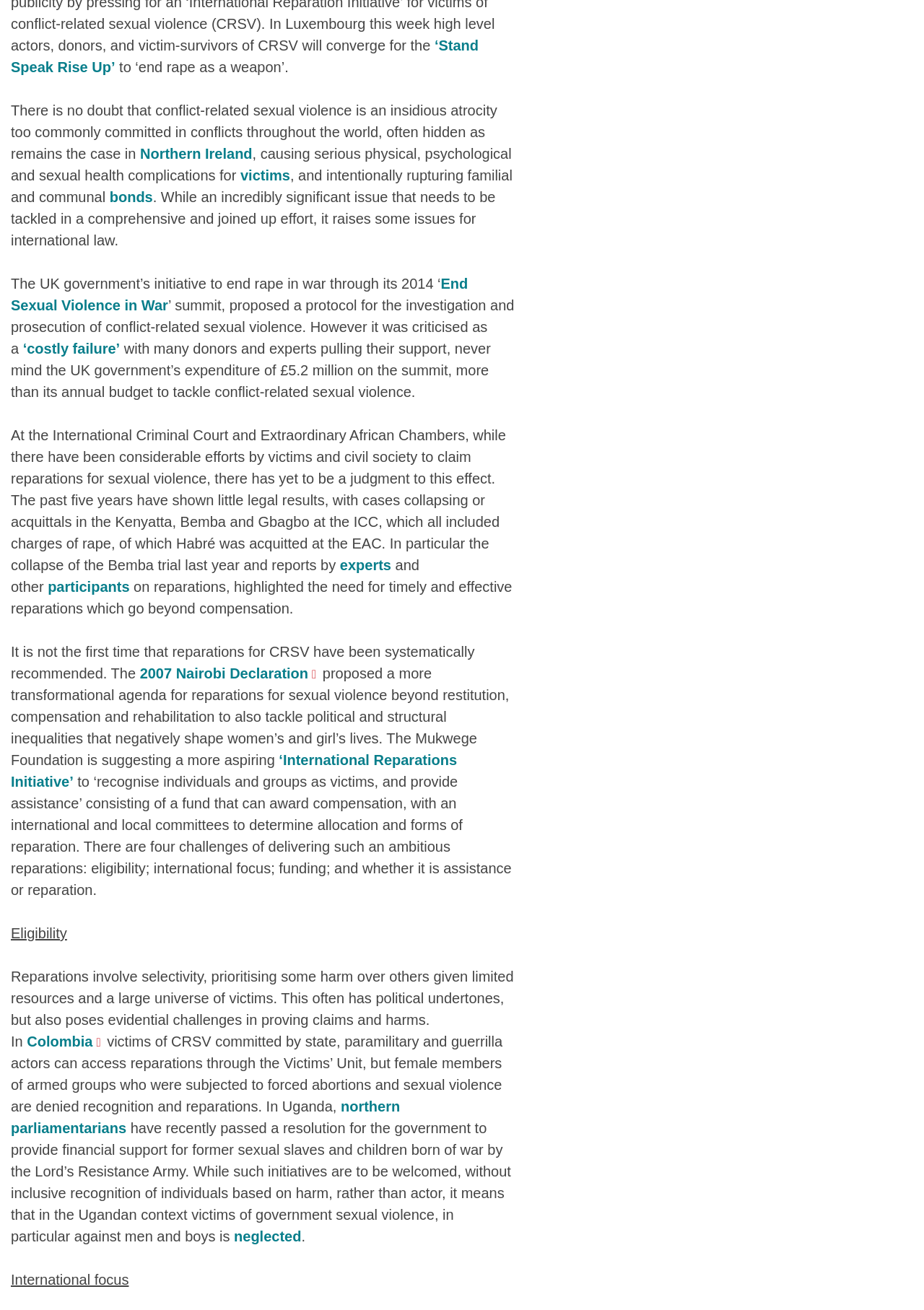Please provide the bounding box coordinate of the region that matches the element description: End Sexual Violence in War. Coordinates should be in the format (top-left x, top-left y, bottom-right x, bottom-right y) and all values should be between 0 and 1.

[0.012, 0.21, 0.506, 0.239]